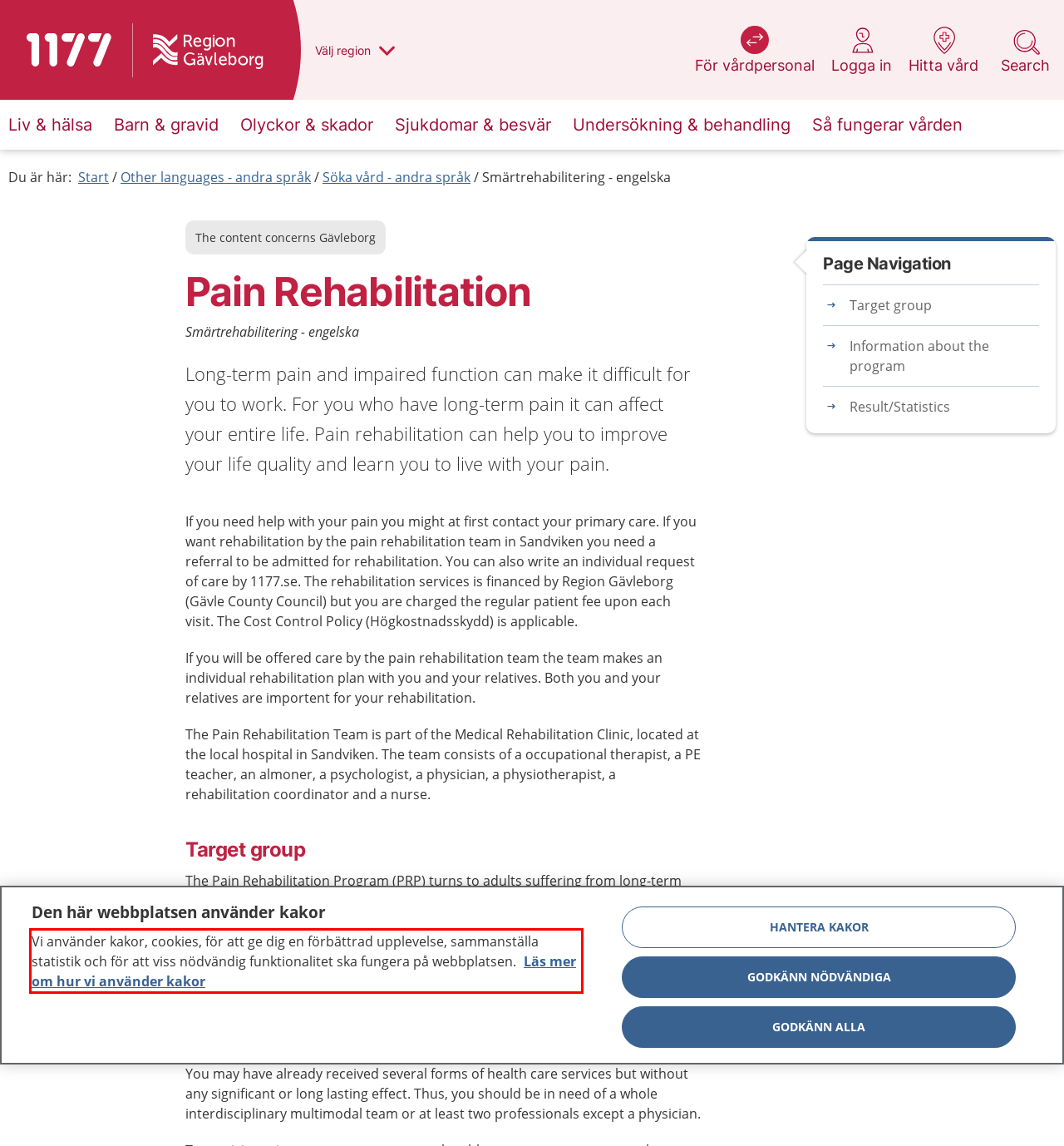Using the provided screenshot of a webpage, recognize the text inside the red rectangle bounding box by performing OCR.

Vi använder kakor, cookies, för att ge dig en förbättrad upplevelse, sammanställa statistik och för att viss nödvändig funktionalitet ska fungera på webbplatsen. Läs mer om hur vi använder kakor